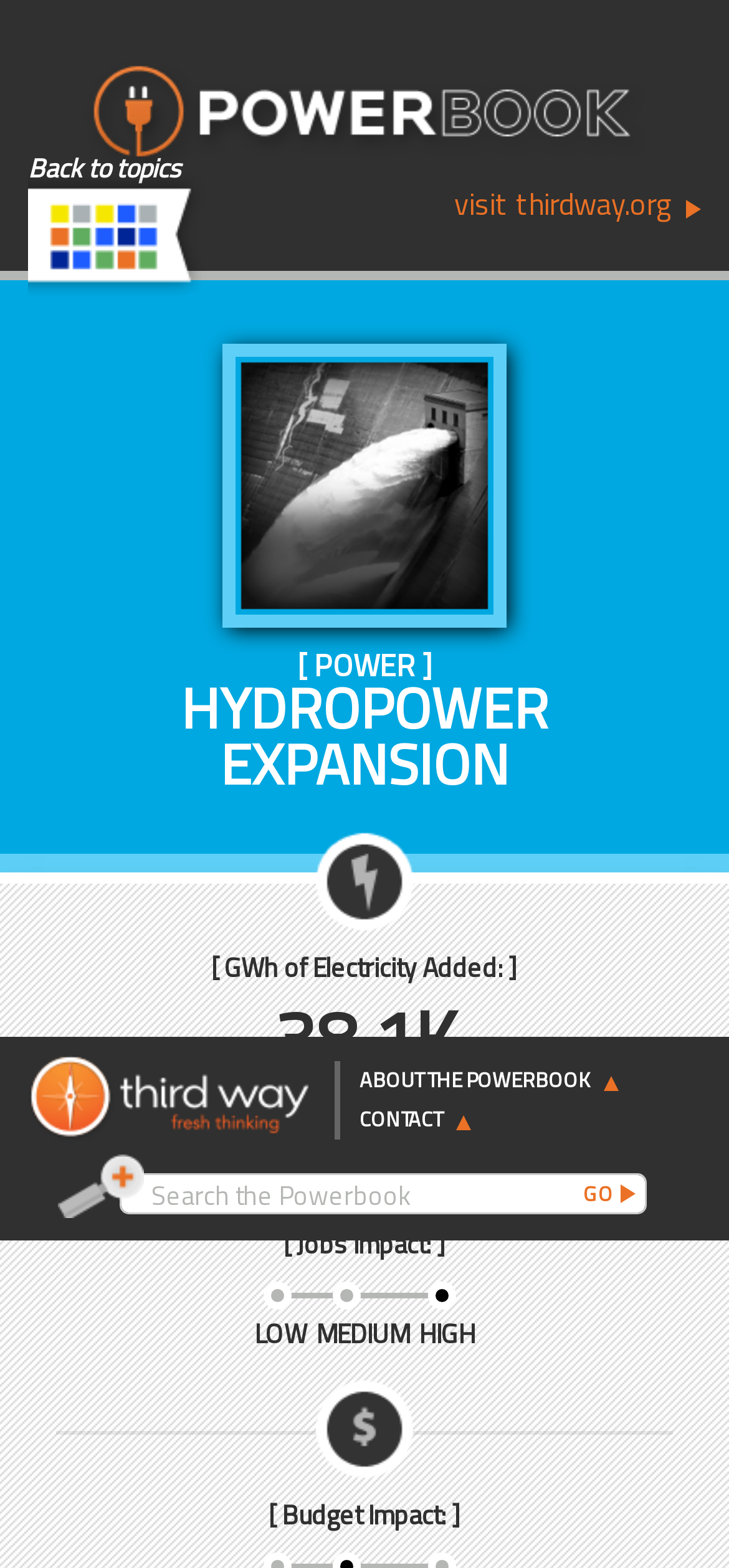Based on the element description "GO", predict the bounding box coordinates of the UI element.

[0.754, 0.748, 0.887, 0.774]